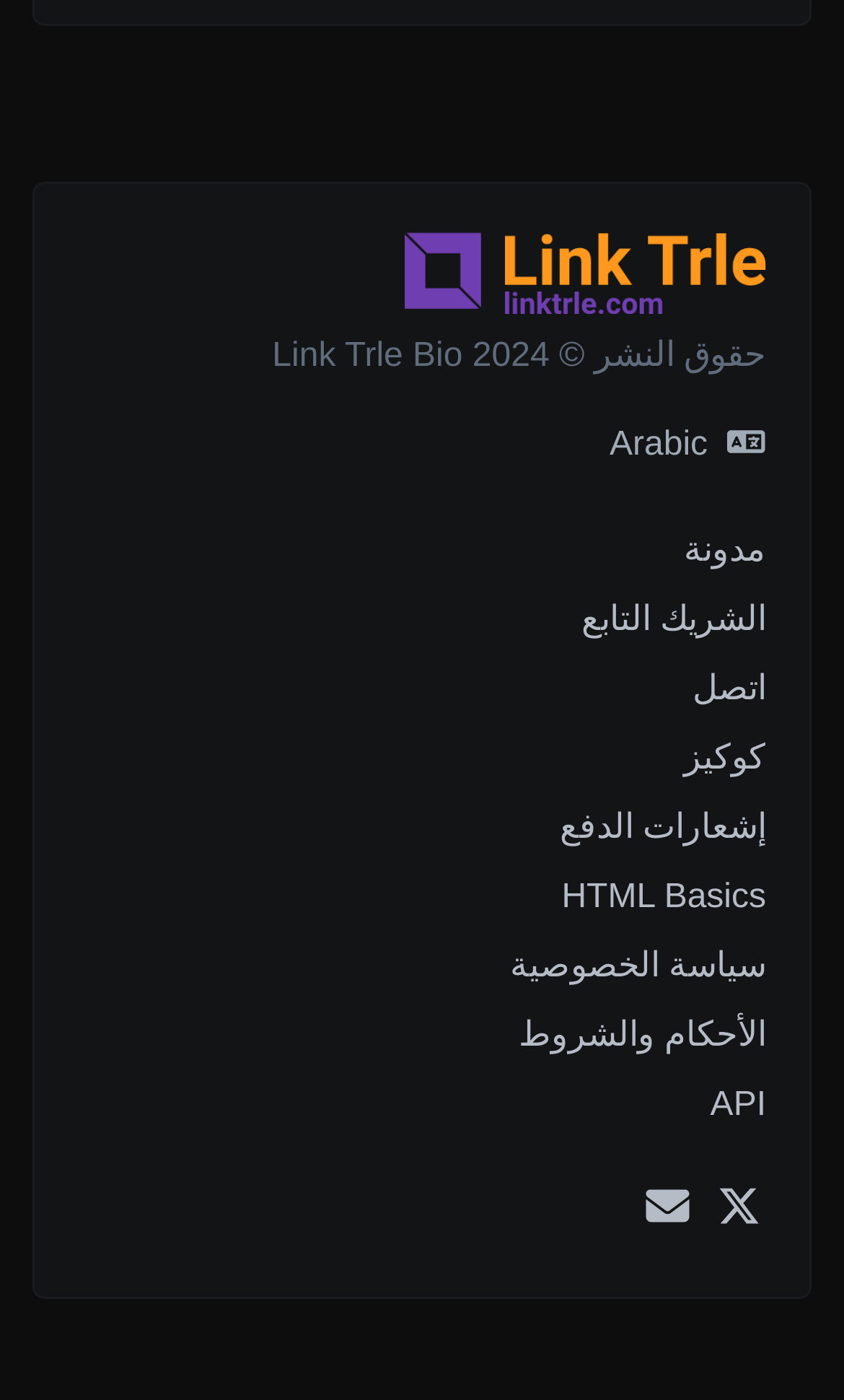Identify the bounding box coordinates of the element to click to follow this instruction: 'Click the Arabic button'. Ensure the coordinates are four float values between 0 and 1, provided as [left, top, right, bottom].

[0.72, 0.299, 0.908, 0.339]